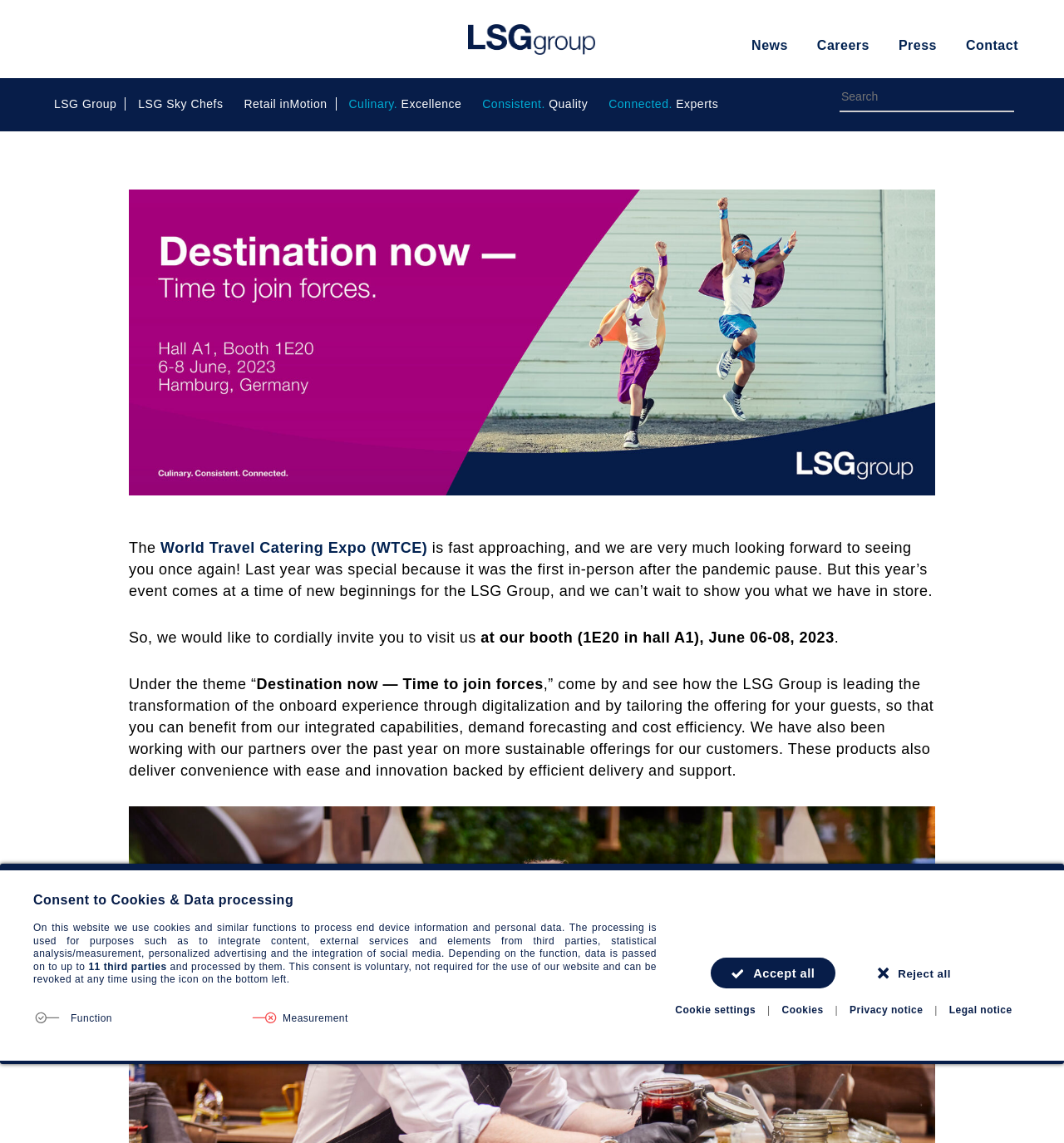What is the date of the event?
Based on the screenshot, provide a one-word or short-phrase response.

June 06-08, 2023